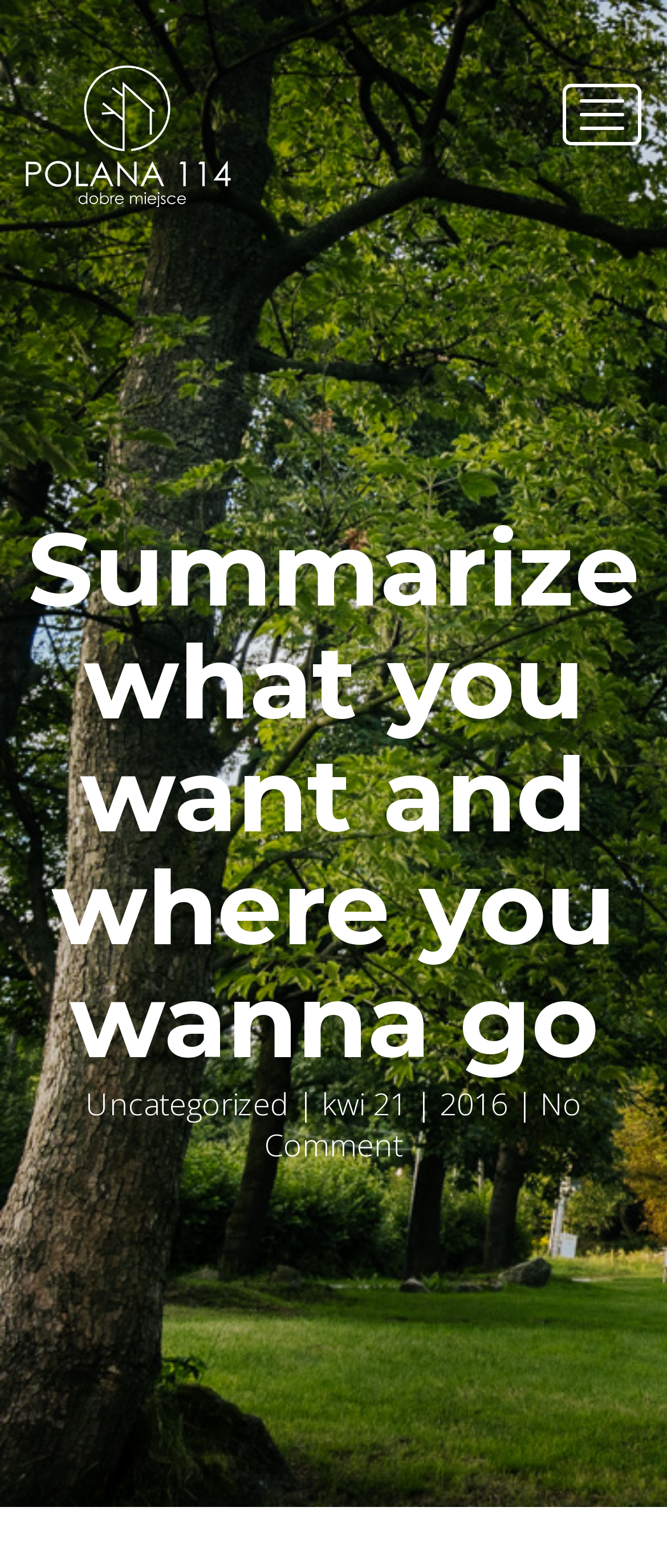Identify the bounding box of the UI element described as follows: "Uncategorized". Provide the coordinates as four float numbers in the range of 0 to 1 [left, top, right, bottom].

[0.128, 0.691, 0.433, 0.717]